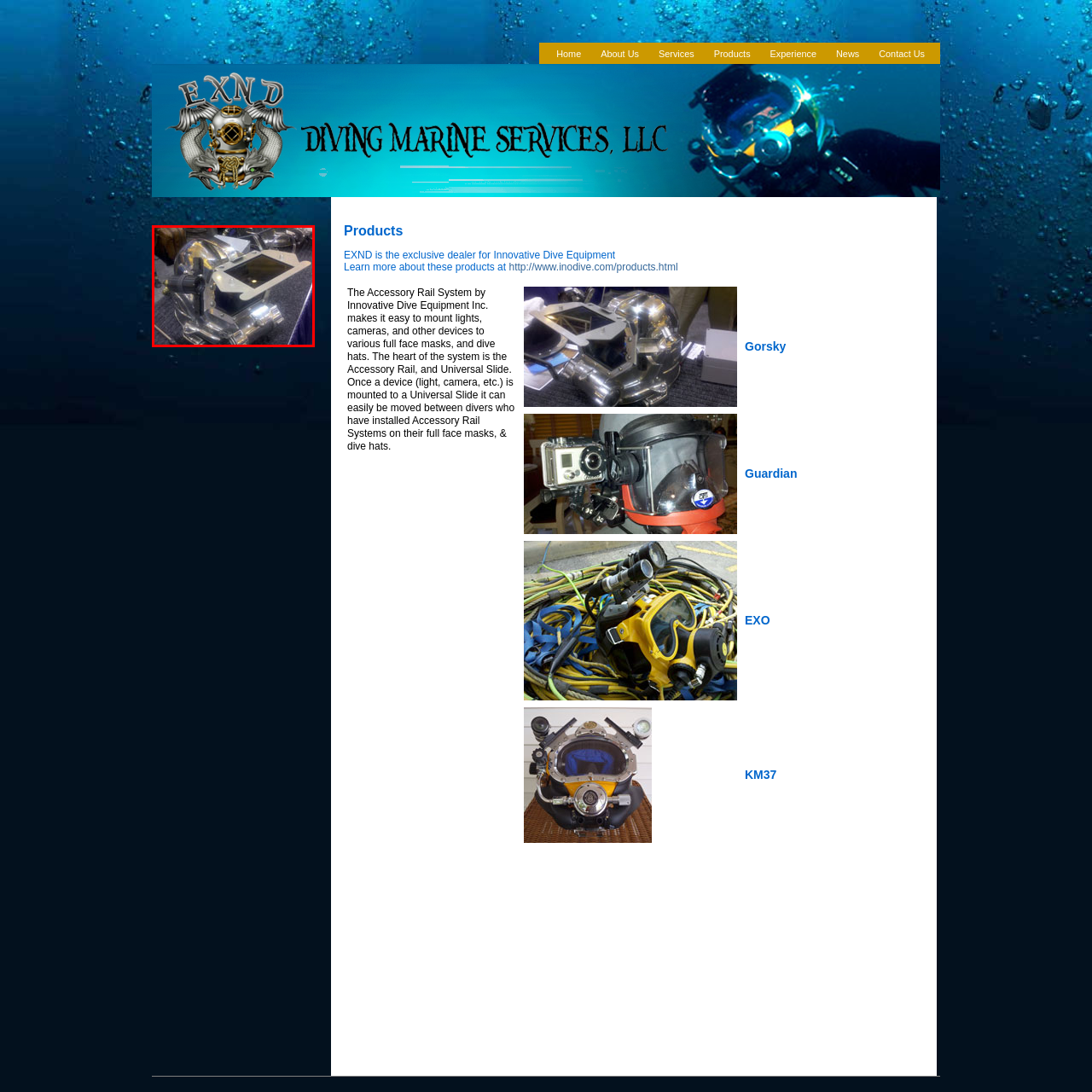Please scrutinize the image marked by the red boundary and answer the question that follows with a detailed explanation, using the image as evidence: 
What is the purpose of the diving helmet?

The caption states that the diving helmet is 'designed for underwater exploration', indicating its primary purpose is to facilitate safe and effective underwater activities for divers.